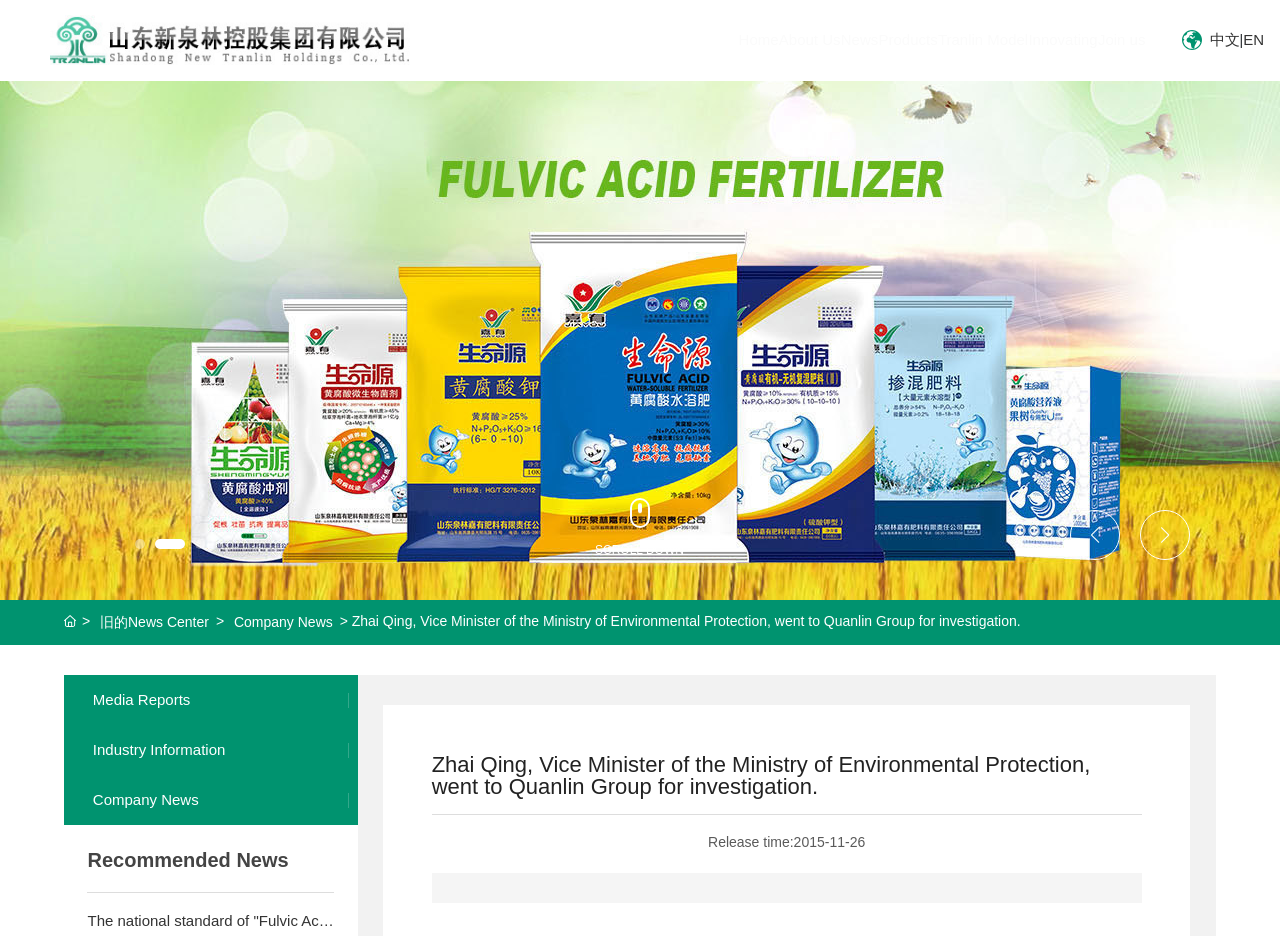Please locate the bounding box coordinates of the element's region that needs to be clicked to follow the instruction: "Search for jobs". The bounding box coordinates should be provided as four float numbers between 0 and 1, i.e., [left, top, right, bottom].

None